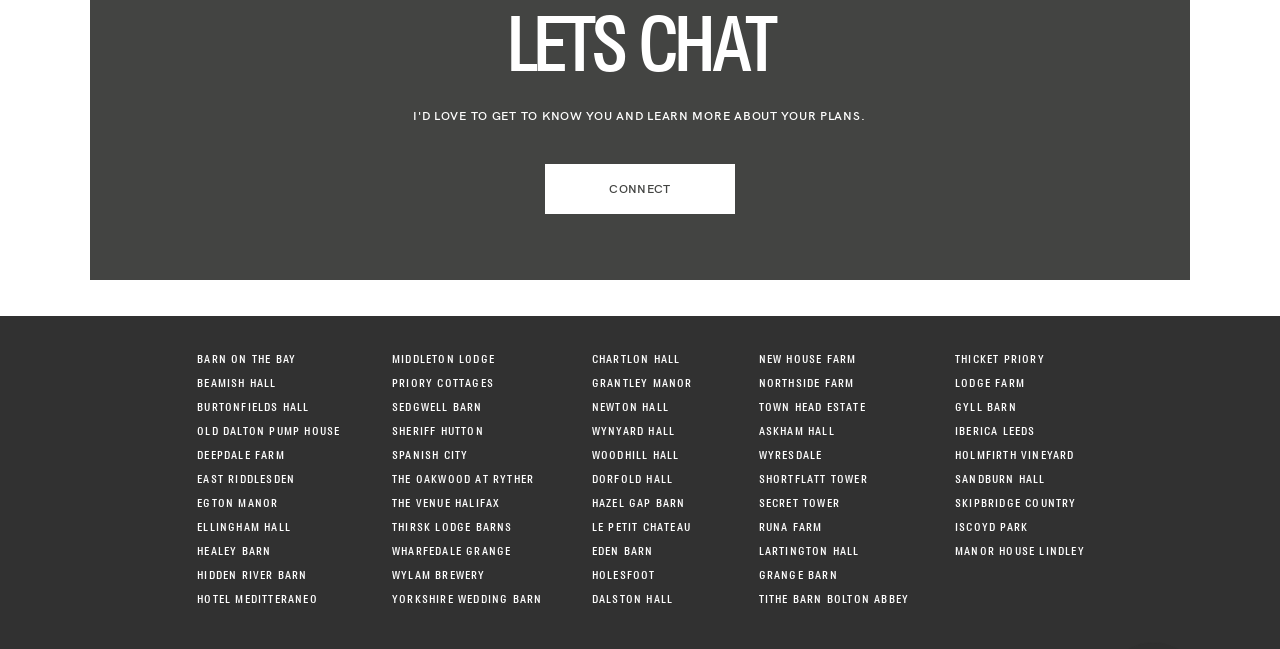Please specify the bounding box coordinates of the clickable region necessary for completing the following instruction: "Check out WYNYARD HALL". The coordinates must consist of four float numbers between 0 and 1, i.e., [left, top, right, bottom].

[0.462, 0.656, 0.527, 0.673]